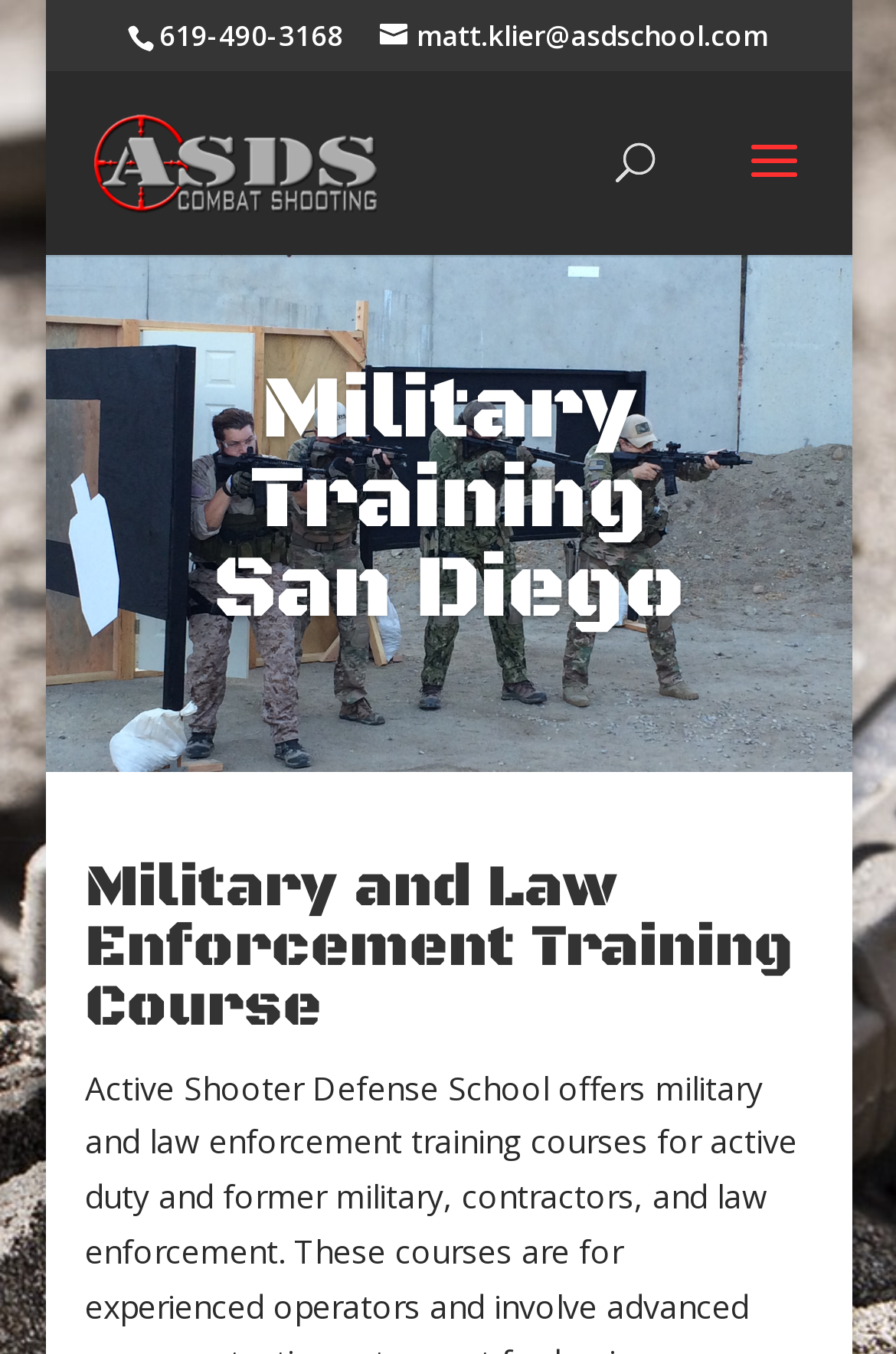Give a detailed account of the webpage, highlighting key information.

The webpage is about Military Courses and Active Shooter Defense School. At the top left, there is a link with a phone number "619-490-3168". Next to it, on the same line, is an email address "matt.klier@asdschool.com". Below these links, there is a prominent link with the school's name "Active Shooter Defense School", accompanied by an image with the same name. 

In the middle of the page, there is a search bar with a label "Search for:". It is centered horizontally and located slightly above the middle of the page. 

The main content of the page is organized in a table layout. At the top of this layout, there is a heading "Military Training San Diego". Below this heading, there is a section dedicated to "Military and Law Enforcement Training Course".